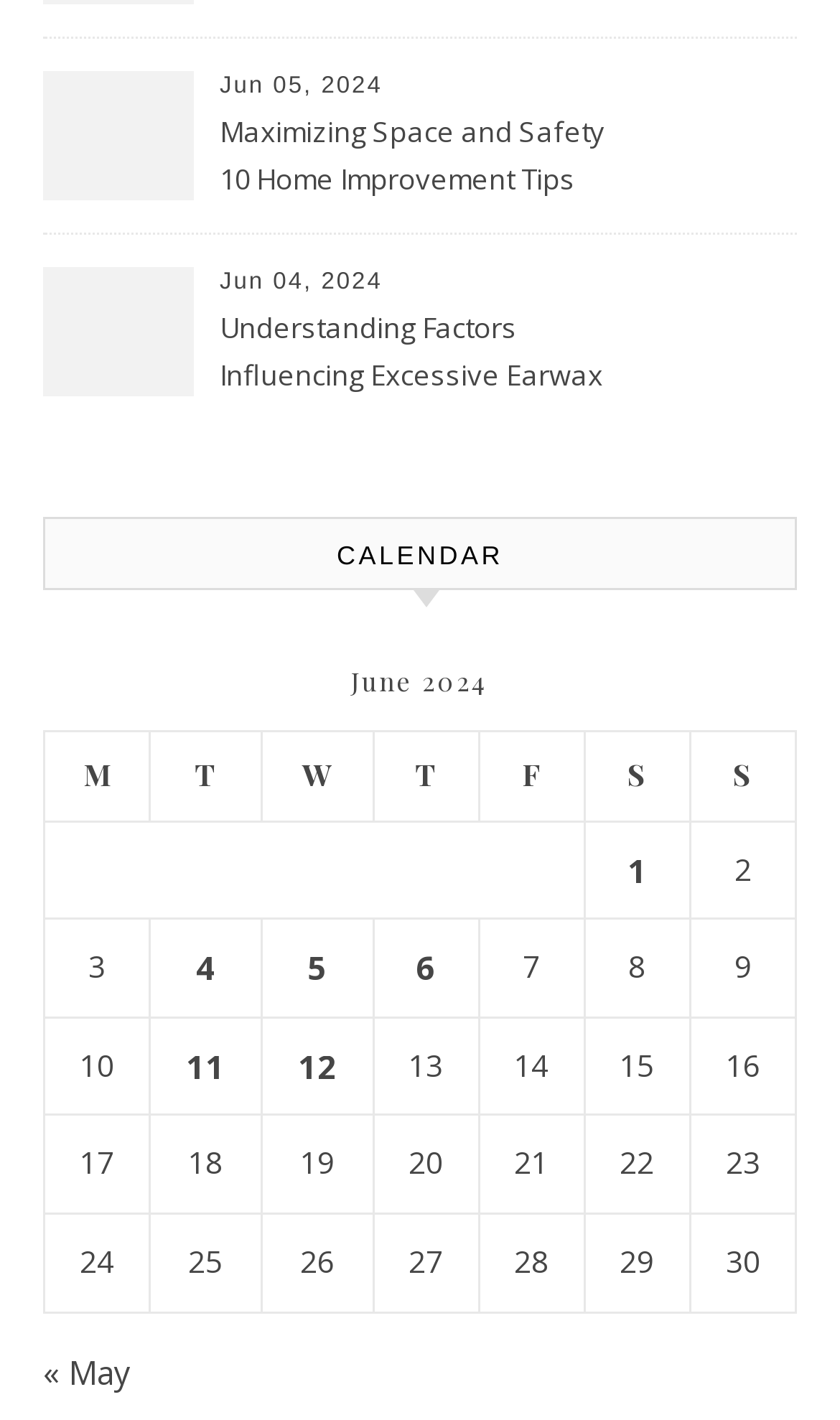Locate the bounding box coordinates of the element's region that should be clicked to carry out the following instruction: "Read article about Maximizing Space and Safety 10 Home Improvement Tips for Growing Families". The coordinates need to be four float numbers between 0 and 1, i.e., [left, top, right, bottom].

[0.262, 0.076, 0.736, 0.146]